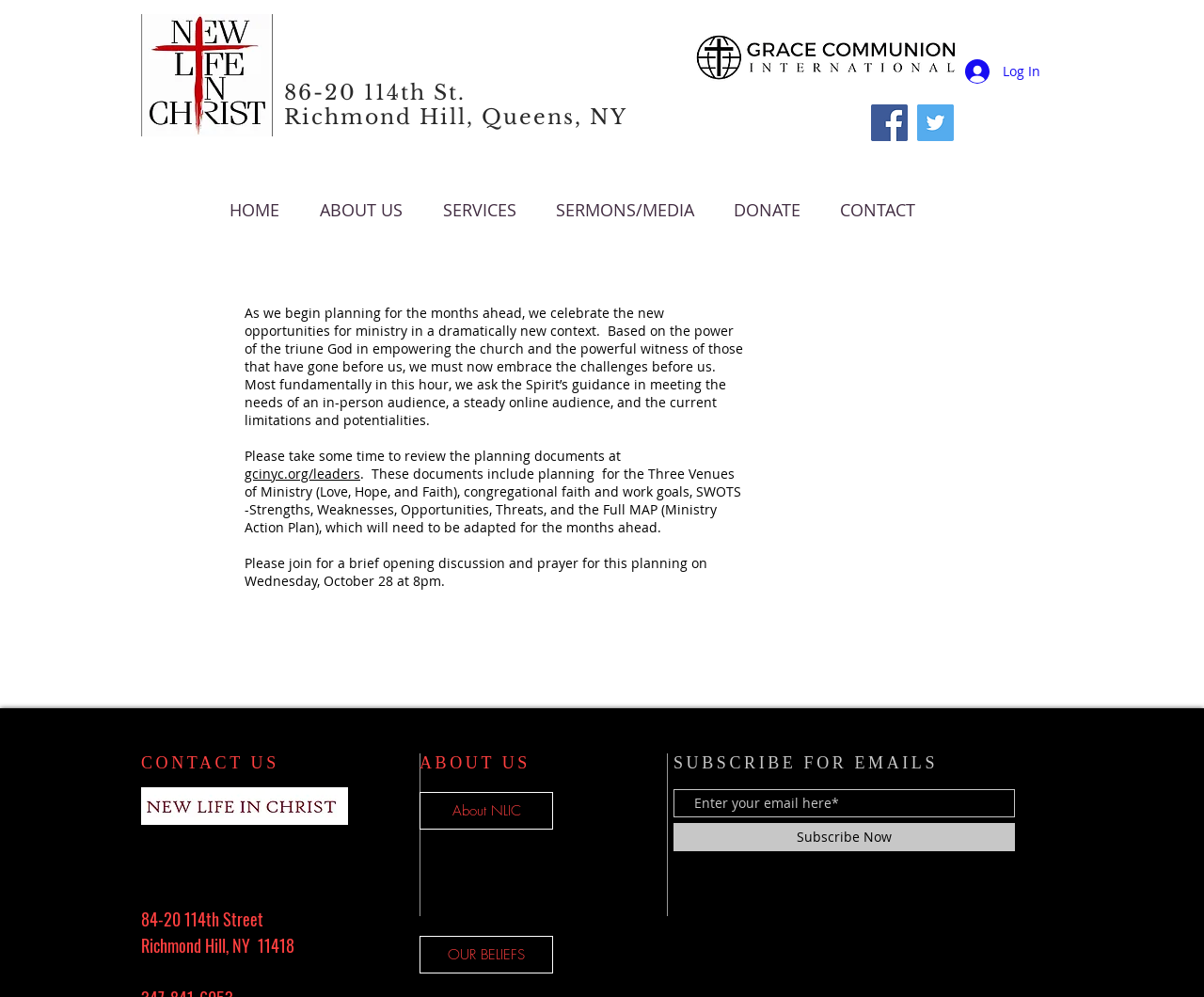Pinpoint the bounding box coordinates of the area that must be clicked to complete this instruction: "Search by tags".

None